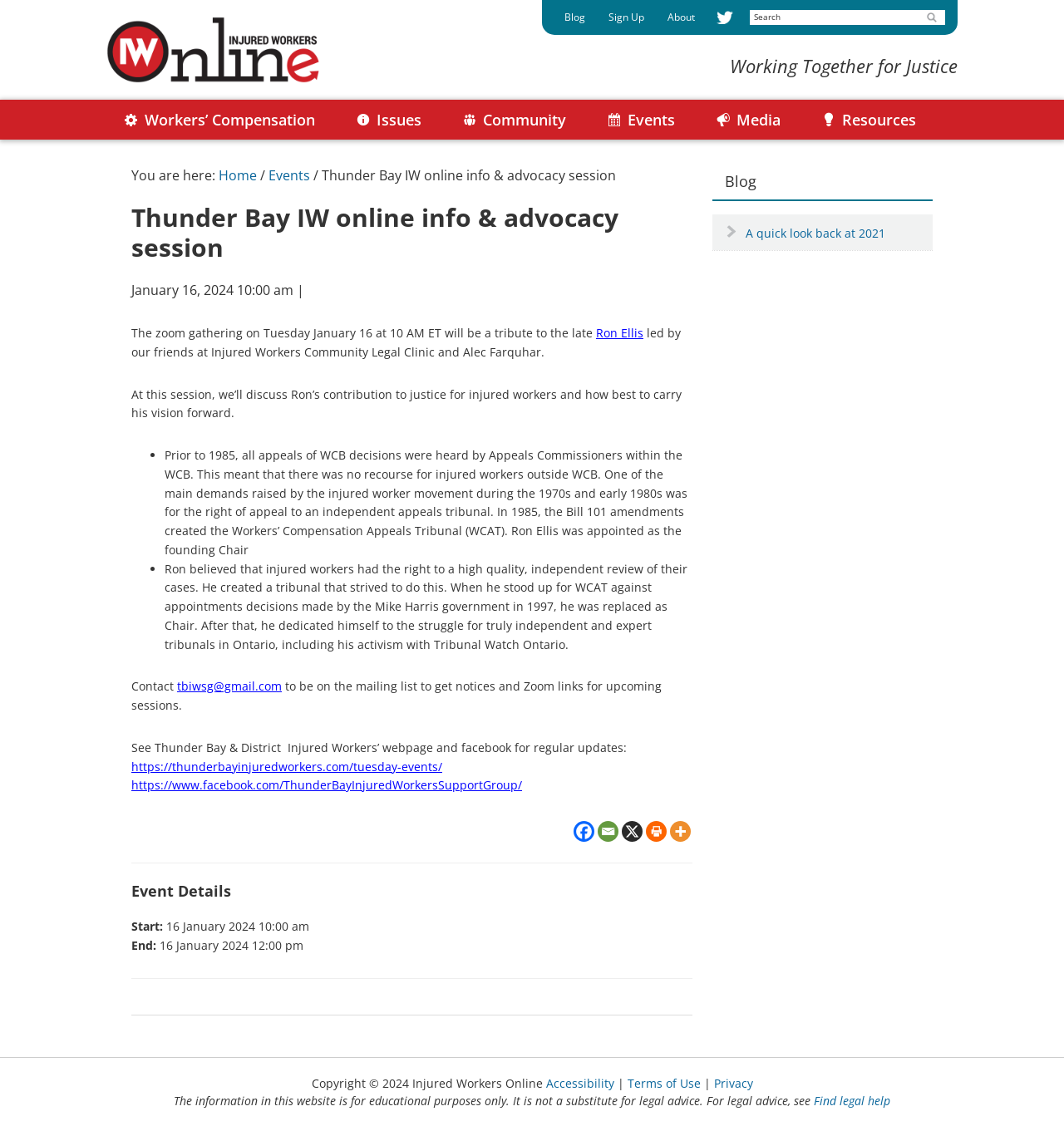Please locate the bounding box coordinates for the element that should be clicked to achieve the following instruction: "Contact the organizer". Ensure the coordinates are given as four float numbers between 0 and 1, i.e., [left, top, right, bottom].

[0.166, 0.602, 0.265, 0.616]